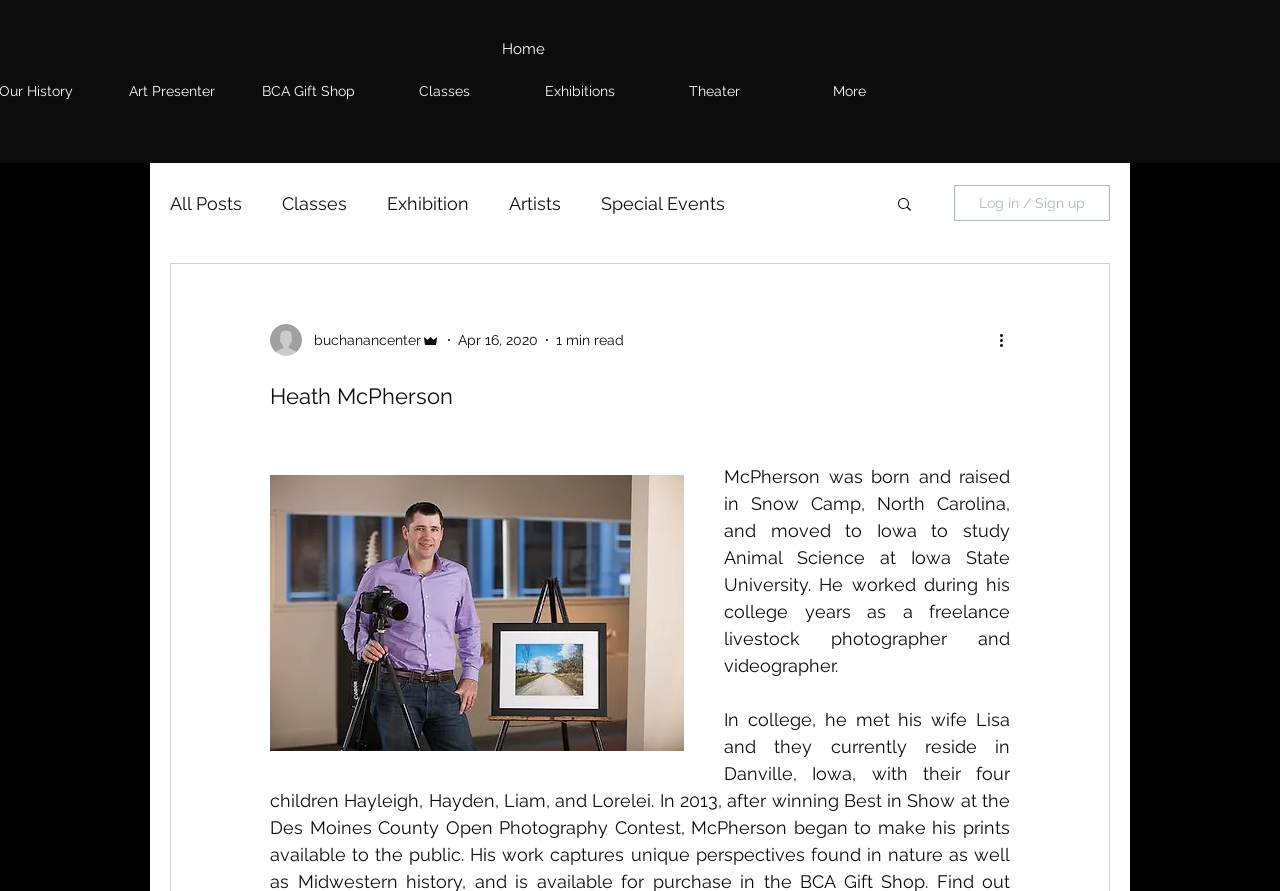Extract the bounding box coordinates of the UI element described by: "Exhibitions". The coordinates should include four float numbers ranging from 0 to 1, e.g., [left, top, right, bottom].

[0.4, 0.079, 0.505, 0.127]